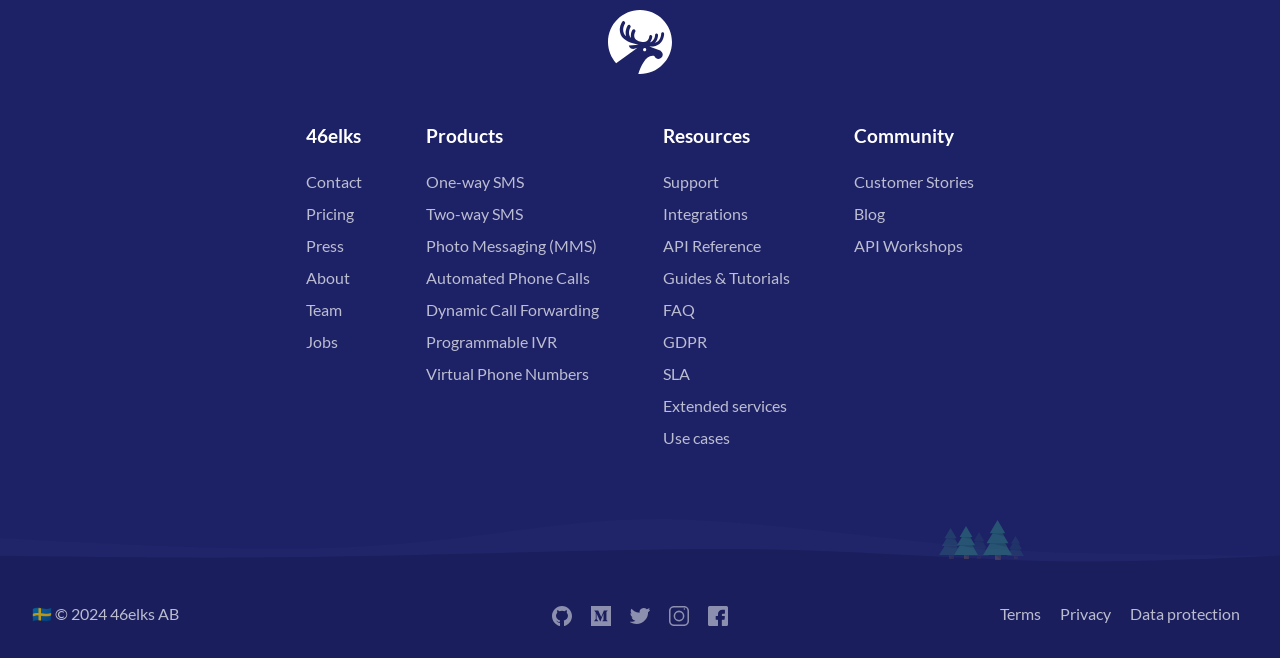From the element description Team, predict the bounding box coordinates of the UI element. The coordinates must be specified in the format (top-left x, top-left y, bottom-right x, bottom-right y) and should be within the 0 to 1 range.

[0.239, 0.446, 0.267, 0.475]